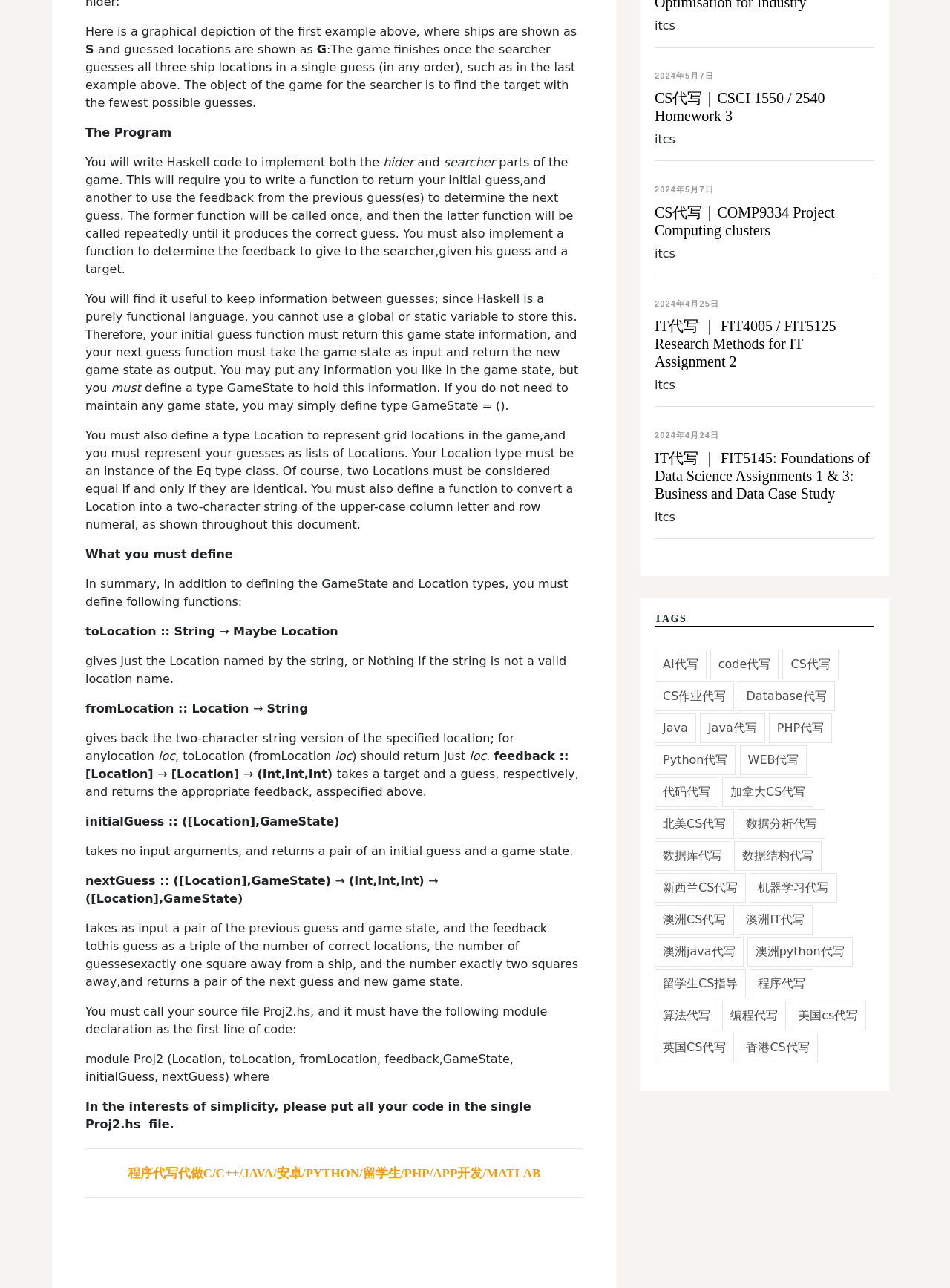Respond with a single word or phrase to the following question:
How many types of functions must be defined?

7